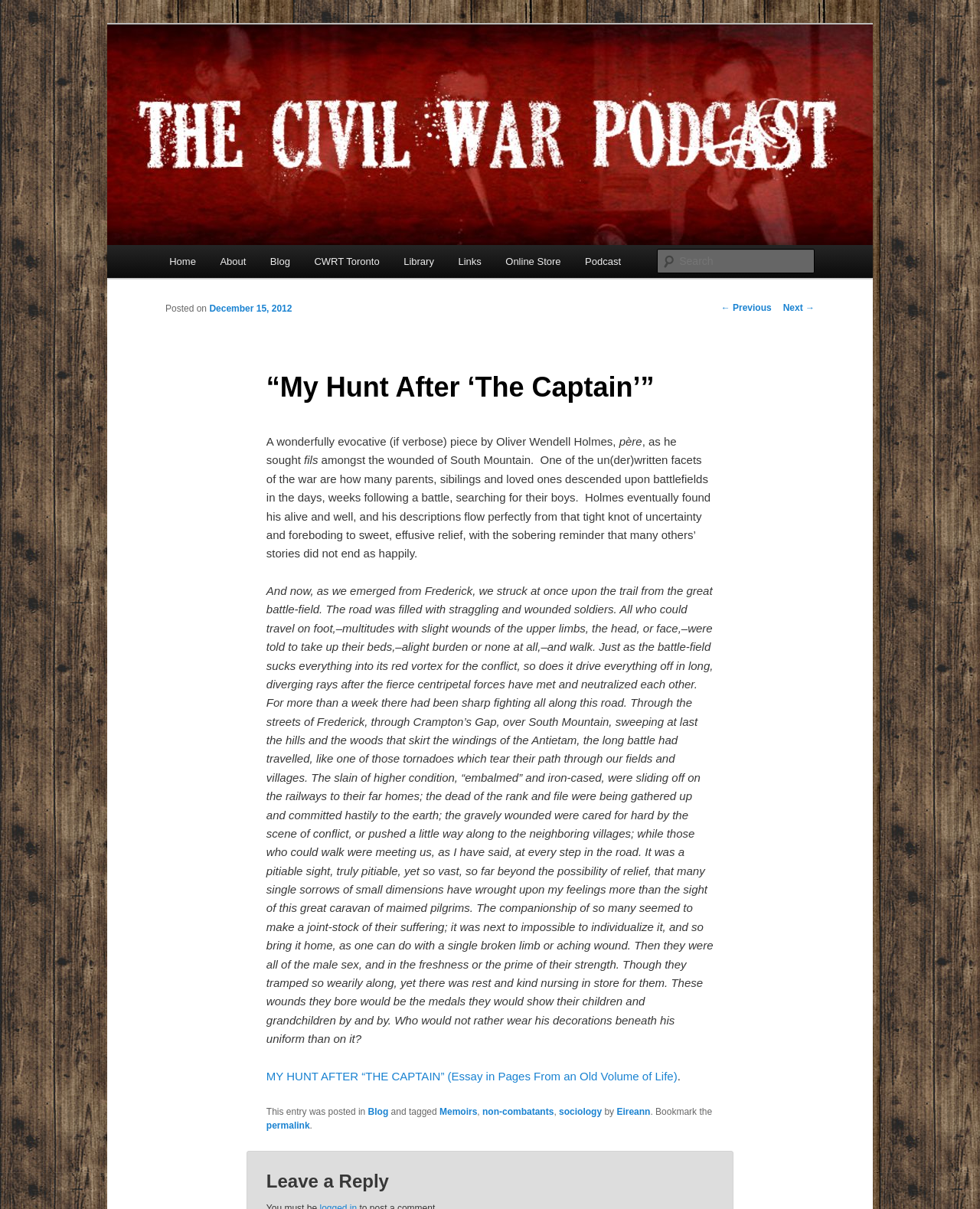Please find the bounding box coordinates of the element that you should click to achieve the following instruction: "Leave a reply". The coordinates should be presented as four float numbers between 0 and 1: [left, top, right, bottom].

[0.272, 0.968, 0.728, 0.987]